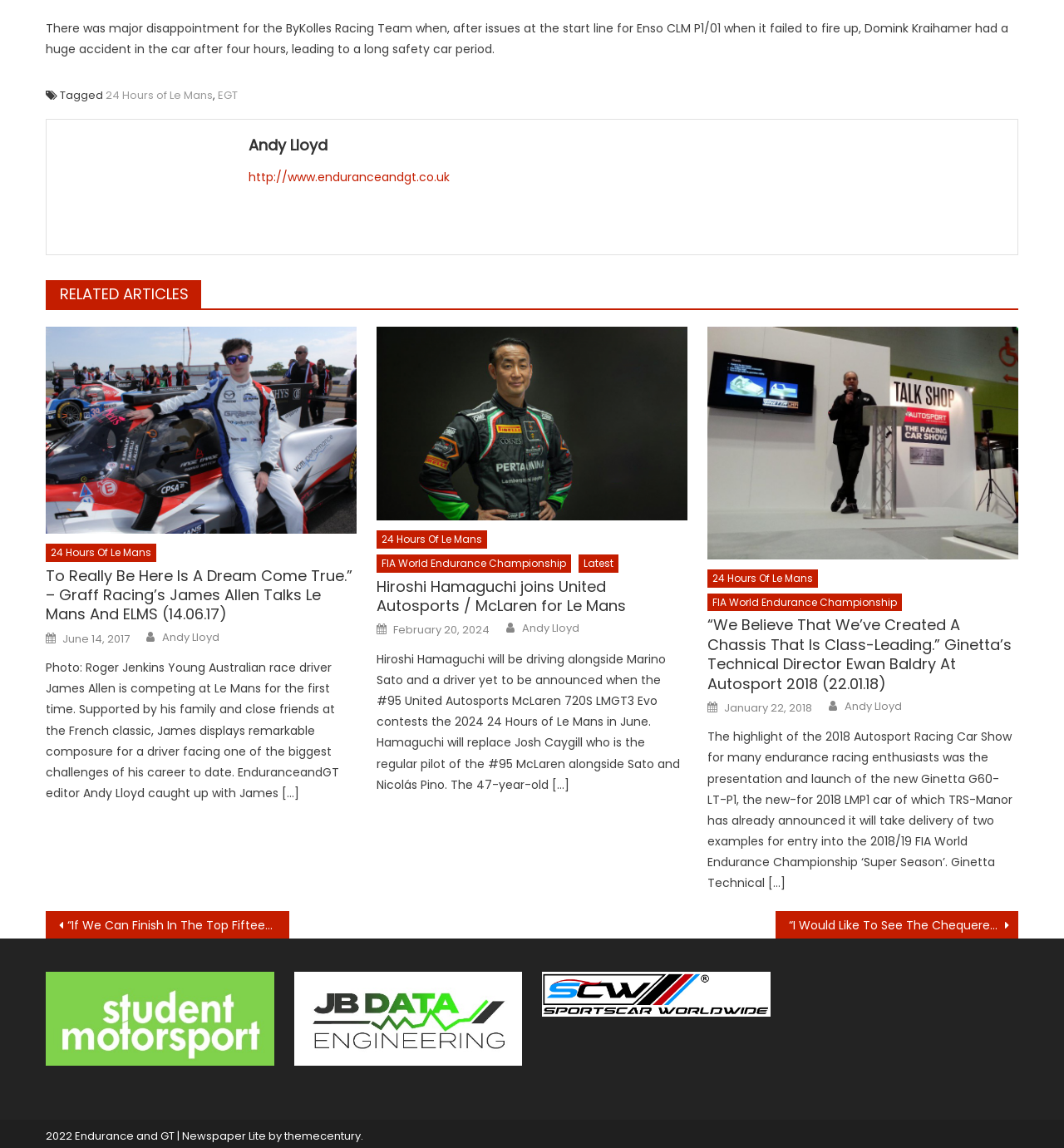Please specify the bounding box coordinates in the format (top-left x, top-left y, bottom-right x, bottom-right y), with values ranging from 0 to 1. Identify the bounding box for the UI component described as follows: FIA World Endurance Championship

[0.354, 0.483, 0.537, 0.499]